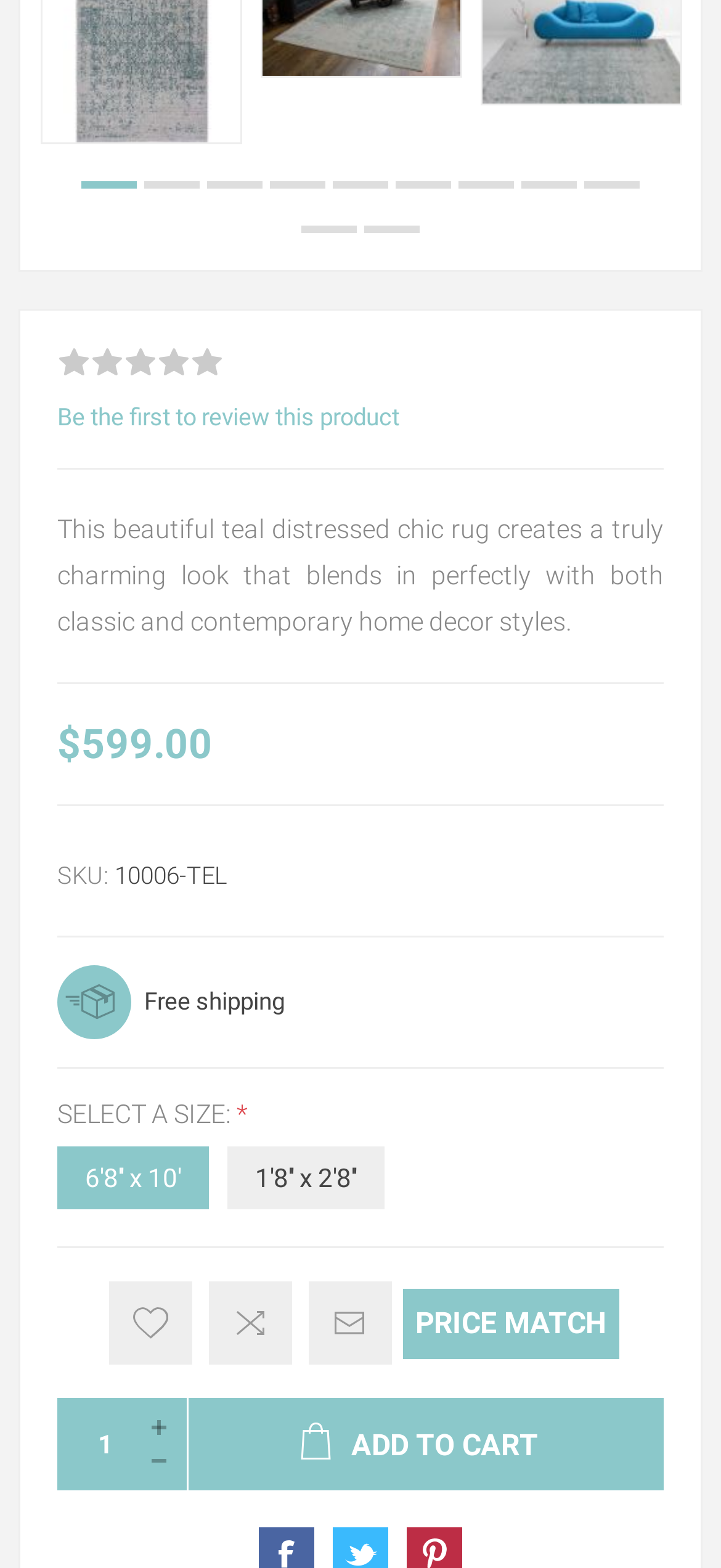What is the price of the product? Examine the screenshot and reply using just one word or a brief phrase.

$599.00